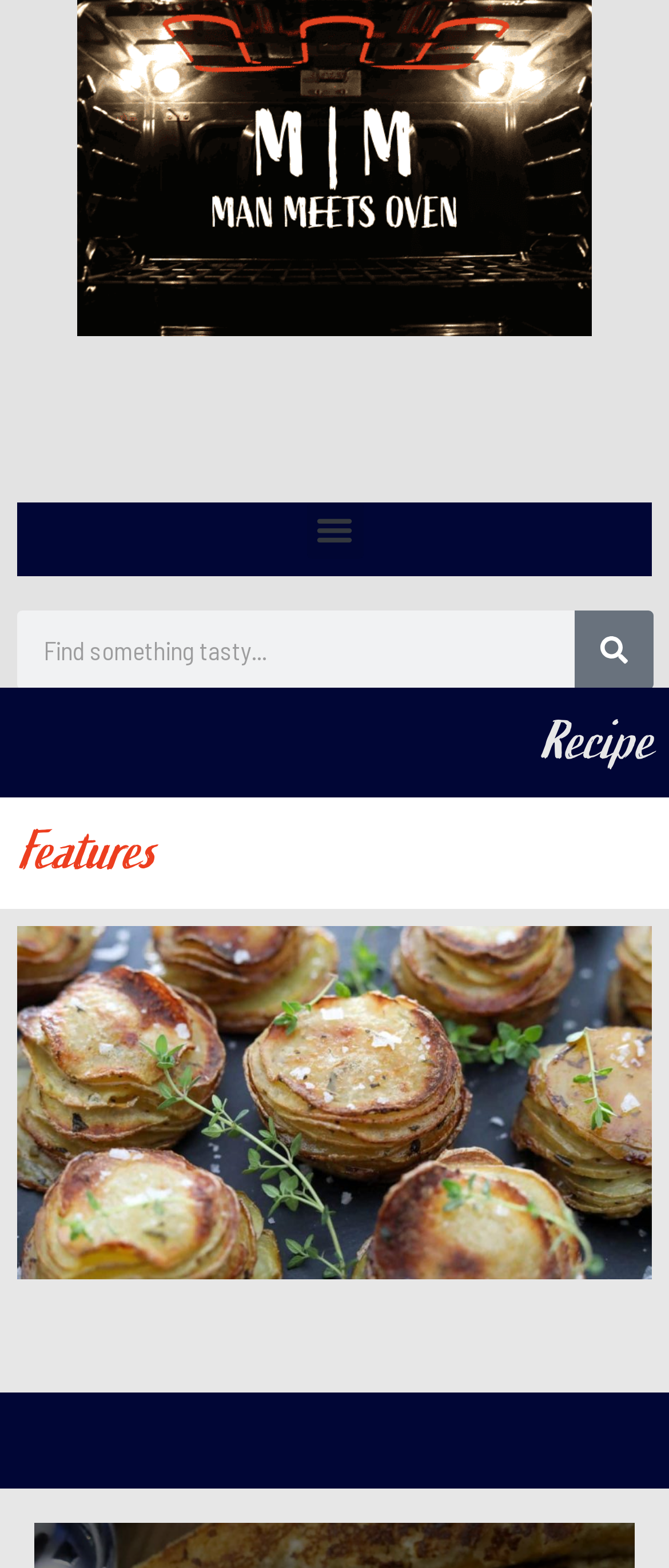What is the position of the search box on the webpage?
Could you please answer the question thoroughly and with as much detail as possible?

I found the search box element at coordinates [0.026, 0.389, 0.858, 0.439]. By comparing the y-coordinates of this element with others, I determined that it is located at the top-right of the webpage.